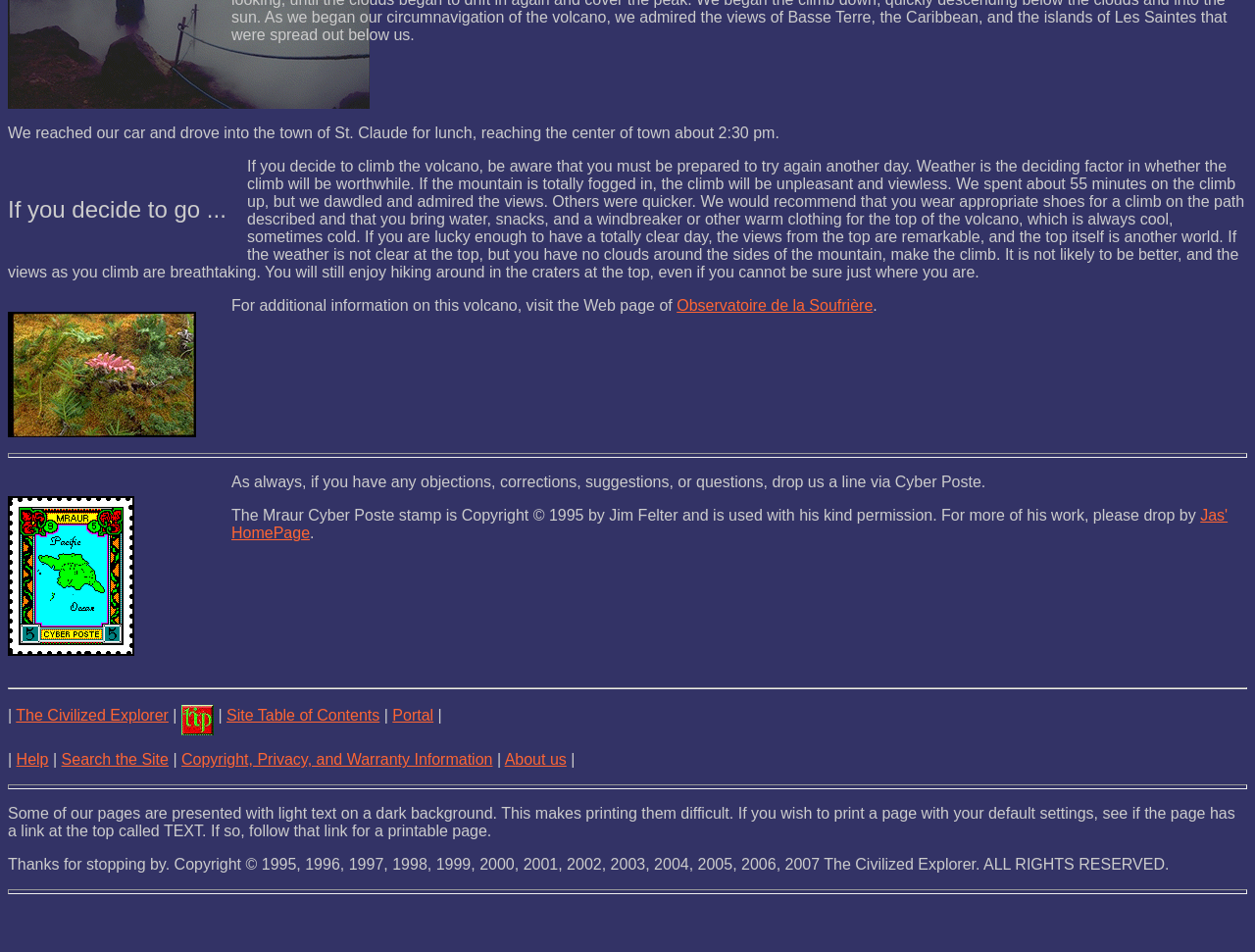Provide the bounding box coordinates of the HTML element this sentence describes: "Vicente L Palmer". The bounding box coordinates consist of four float numbers between 0 and 1, i.e., [left, top, right, bottom].

None